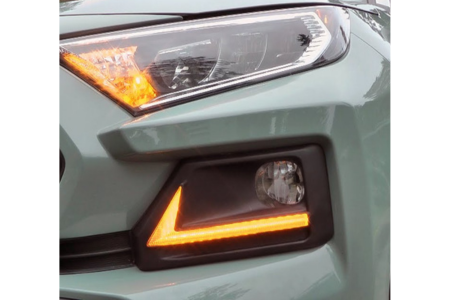What is the purpose of the LED Daytime Running Lights?
Provide a detailed answer to the question using information from the image.

The caption states that the LED Daytime Running Lights not only add a dynamic flair to the vehicle's design but also enhance visibility and safety on the road, implying that their primary purpose is to improve safety and visibility.